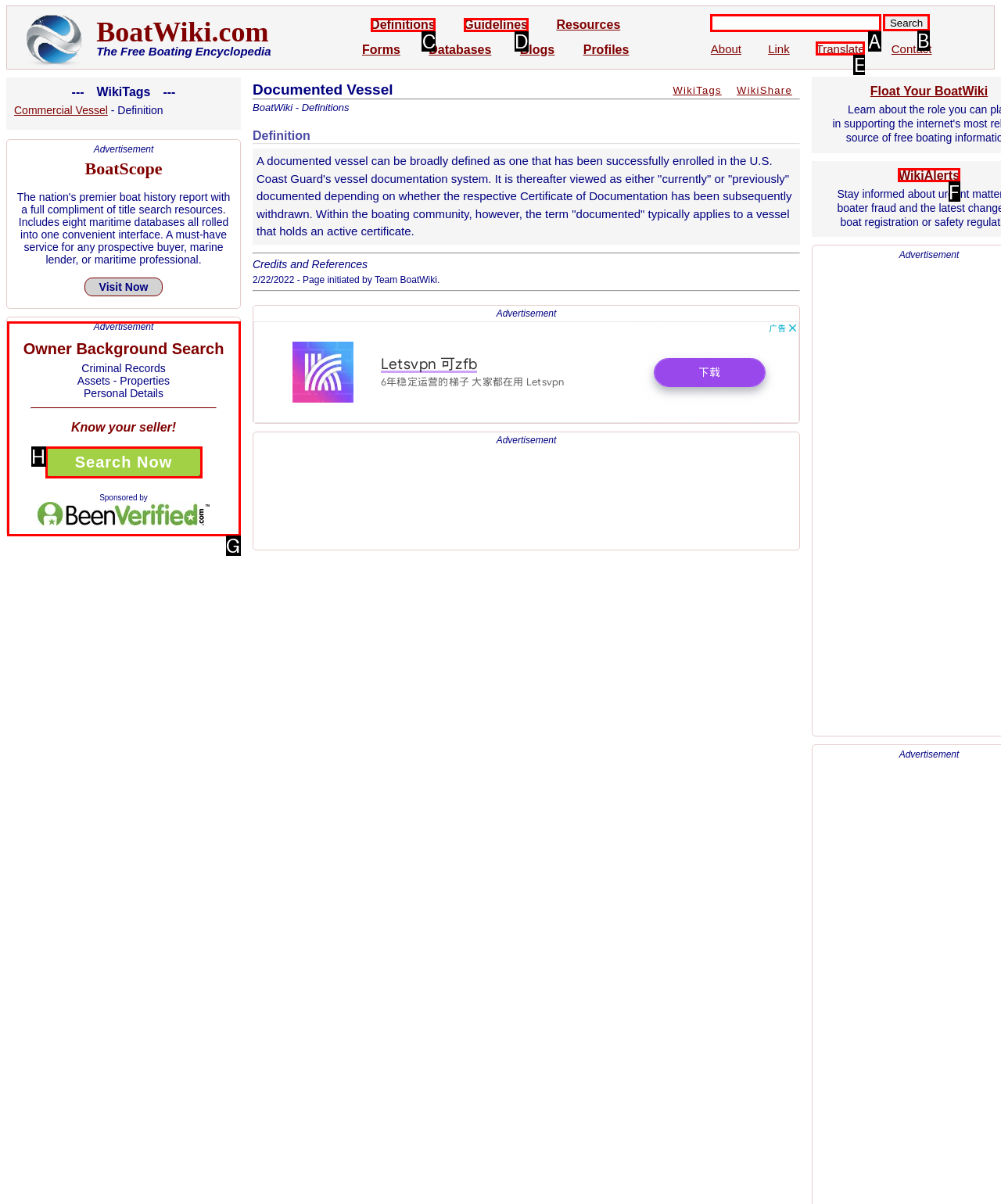Tell me which one HTML element I should click to complete the following instruction: Search for a term
Answer with the option's letter from the given choices directly.

A